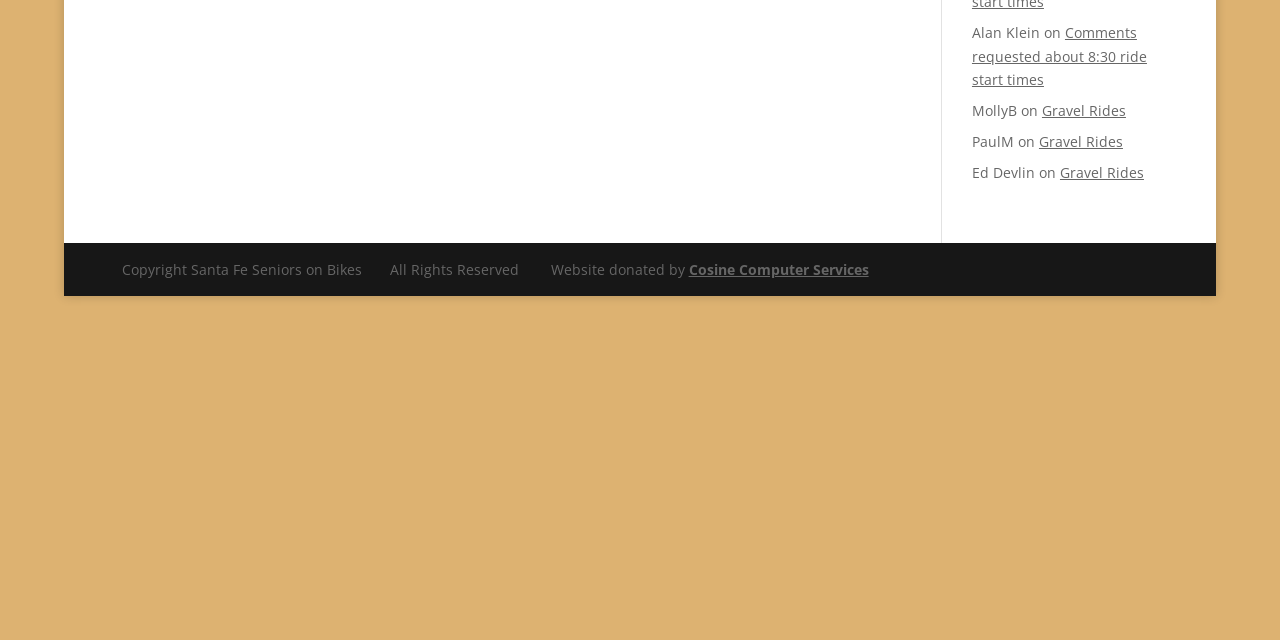Find the coordinates for the bounding box of the element with this description: "On Sporadic Radicalism »".

None